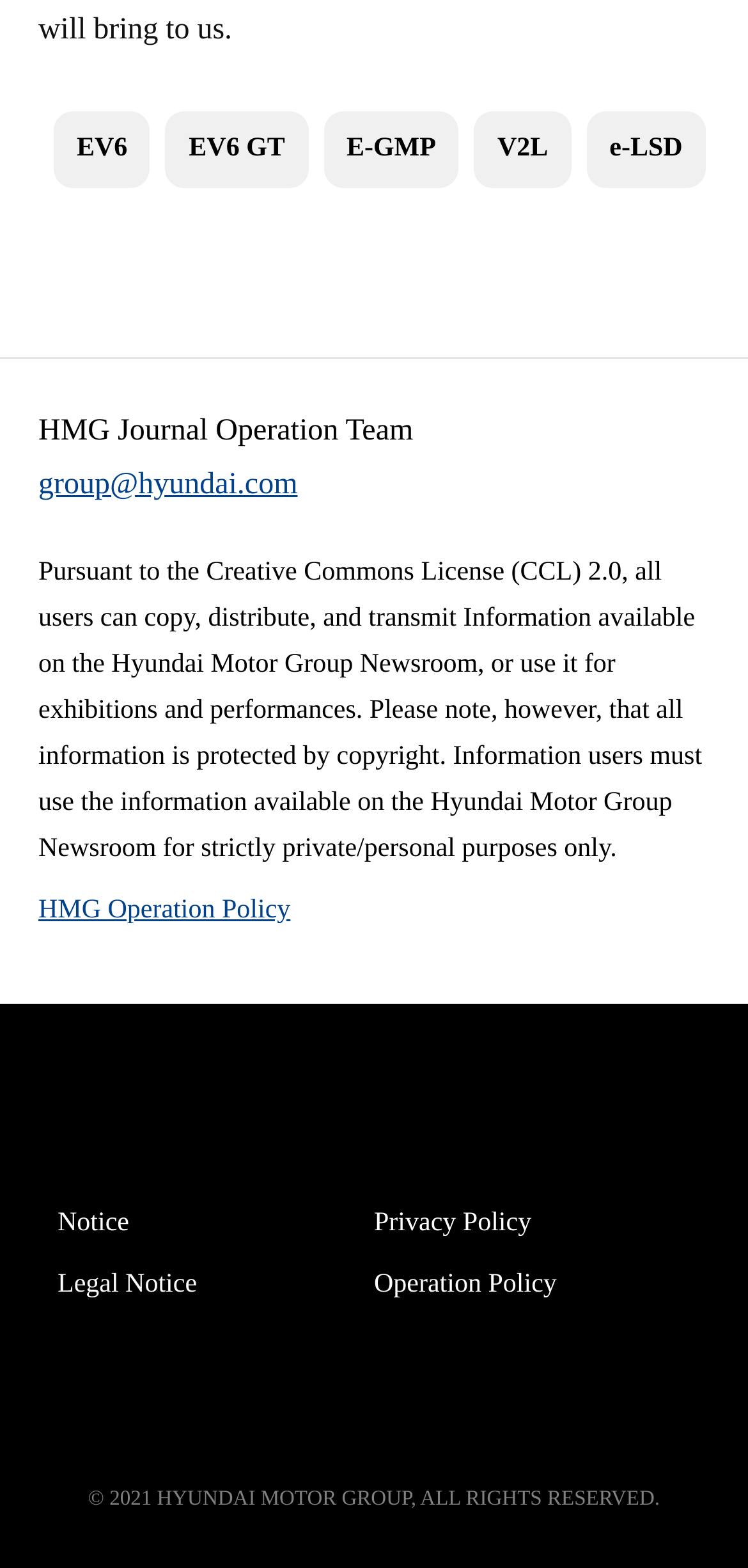Please identify the bounding box coordinates of the element that needs to be clicked to perform the following instruction: "Contact via group@hyundai.com".

[0.051, 0.292, 0.949, 0.326]